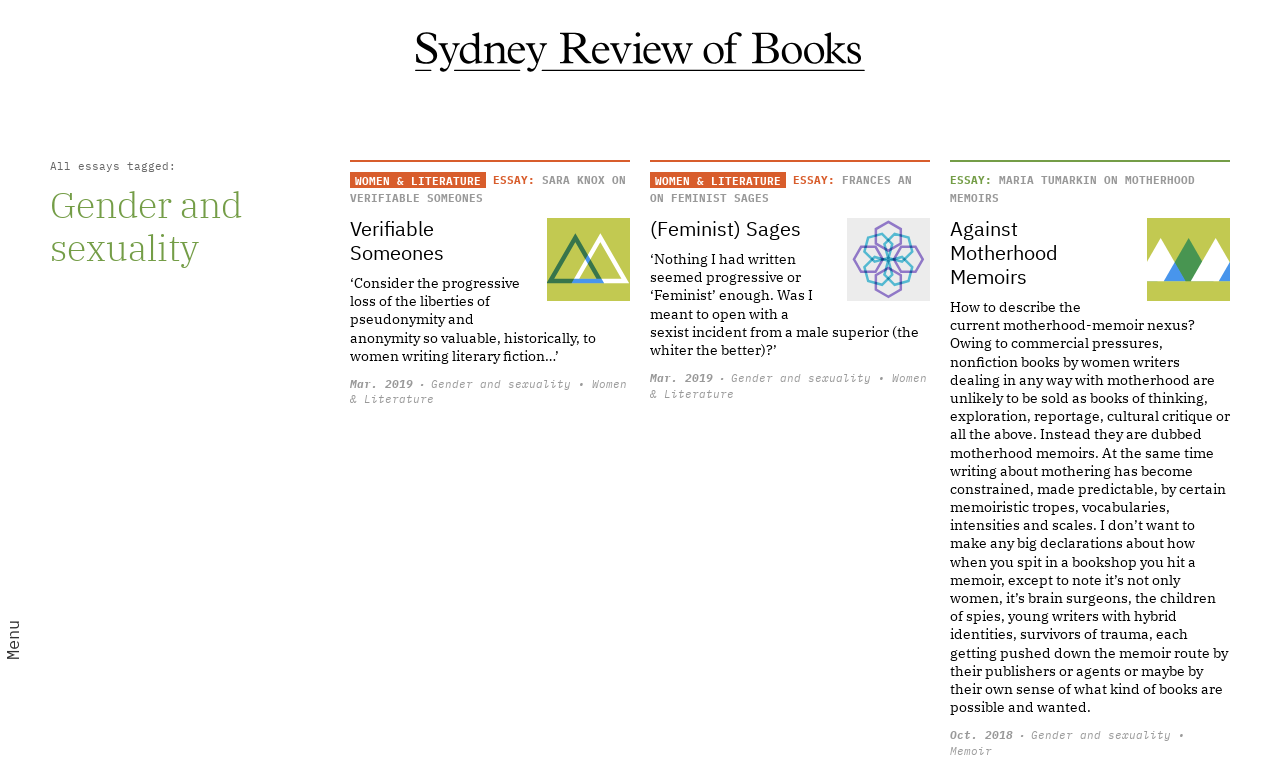Locate the bounding box of the UI element described by: "Memoir" in the given webpage screenshot.

[0.742, 0.974, 0.775, 0.988]